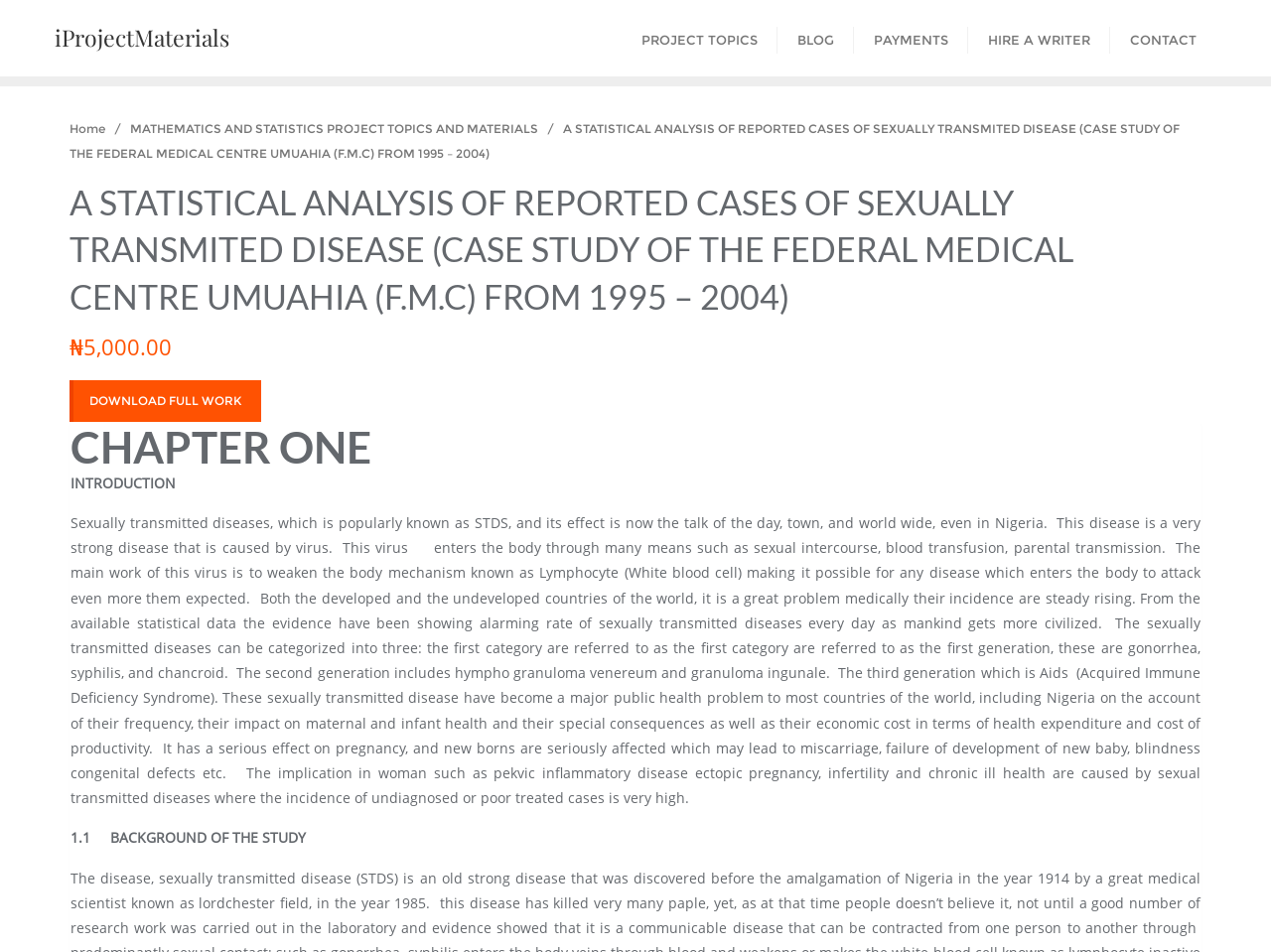Locate the bounding box coordinates of the clickable area to execute the instruction: "Go to 'PROJECT TOPICS'". Provide the coordinates as four float numbers between 0 and 1, represented as [left, top, right, bottom].

[0.489, 0.0, 0.612, 0.08]